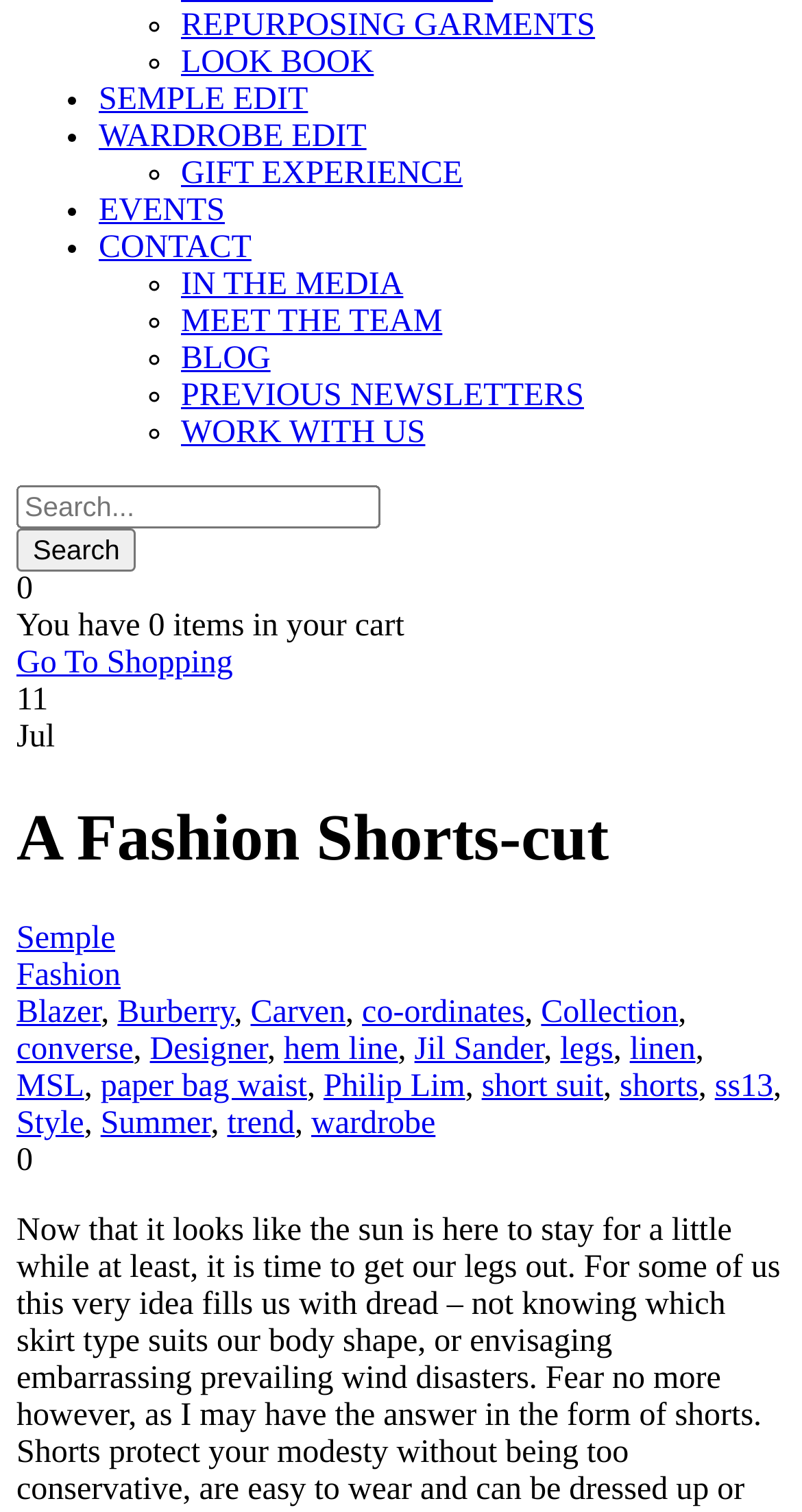Identify the bounding box coordinates of the area that should be clicked in order to complete the given instruction: "Explore the look book". The bounding box coordinates should be four float numbers between 0 and 1, i.e., [left, top, right, bottom].

[0.226, 0.03, 0.466, 0.053]